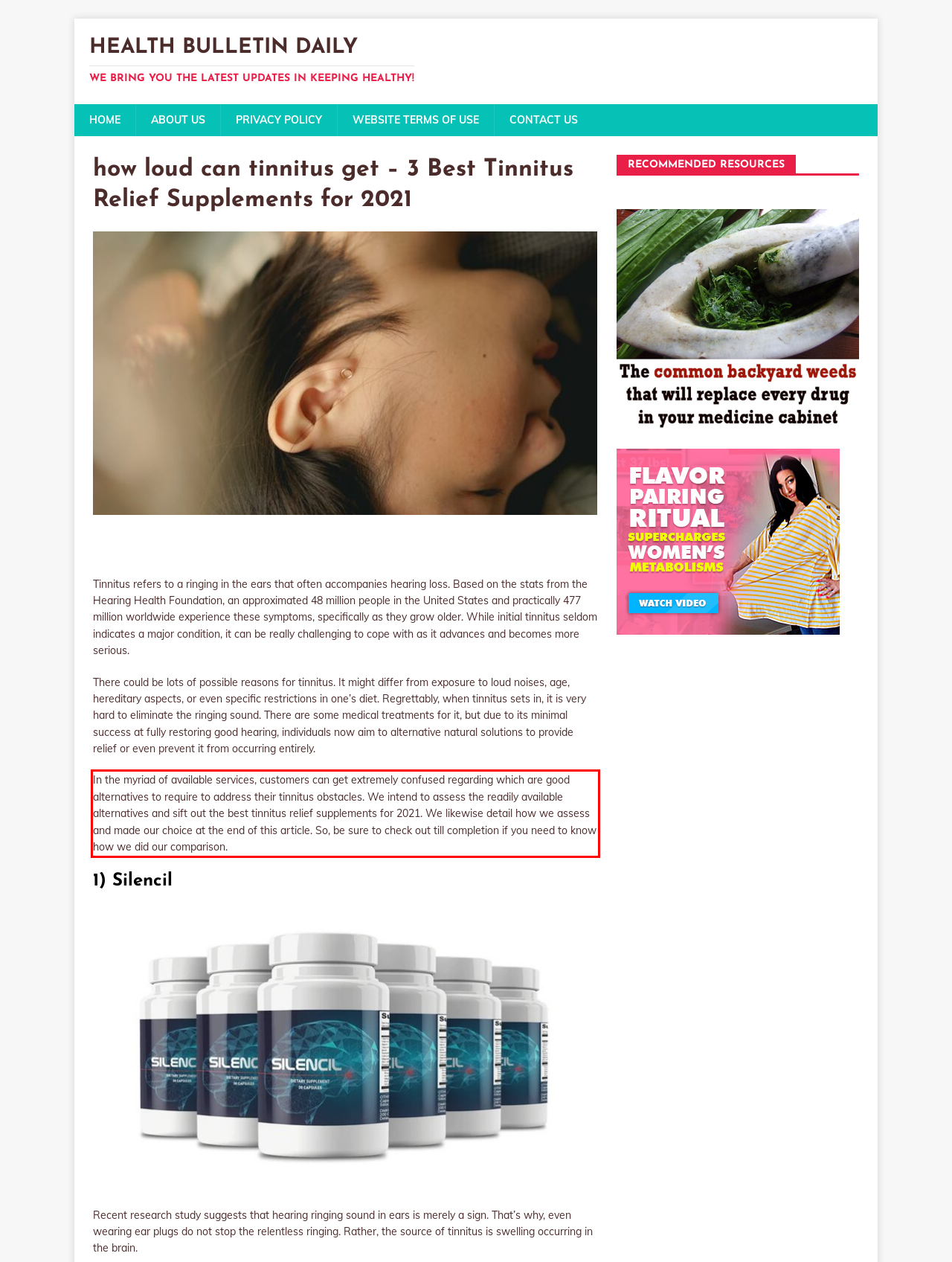Given a screenshot of a webpage containing a red bounding box, perform OCR on the text within this red bounding box and provide the text content.

In the myriad of available services, customers can get extremely confused regarding which are good alternatives to require to address their tinnitus obstacles. We intend to assess the readily available alternatives and sift out the best tinnitus relief supplements for 2021. We likewise detail how we assess and made our choice at the end of this article. So, be sure to check out till completion if you need to know how we did our comparison. how loud can tinnitus get